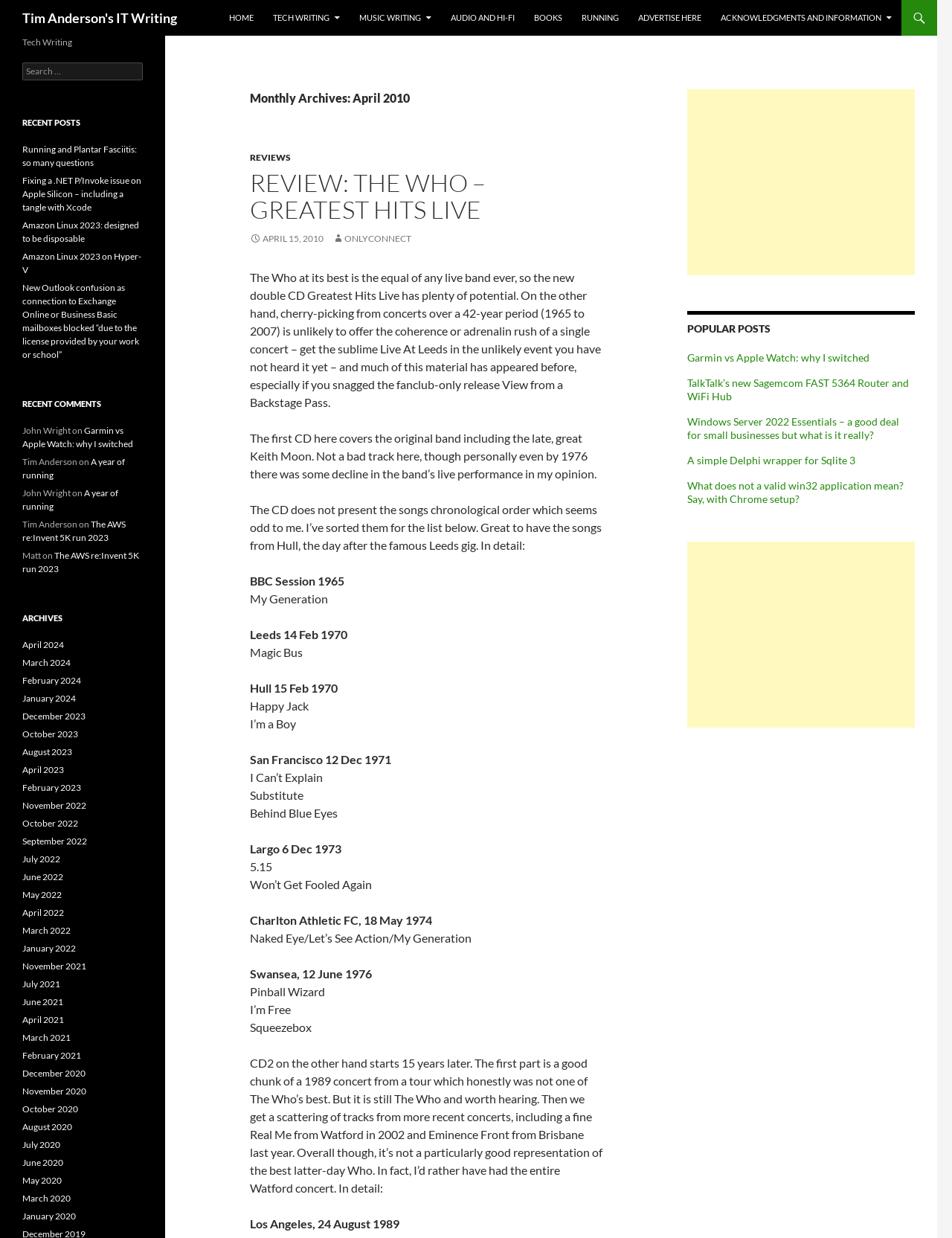Extract the bounding box for the UI element that matches this description: "Amazon Linux 2023 on Hyper-V".

[0.023, 0.203, 0.148, 0.222]